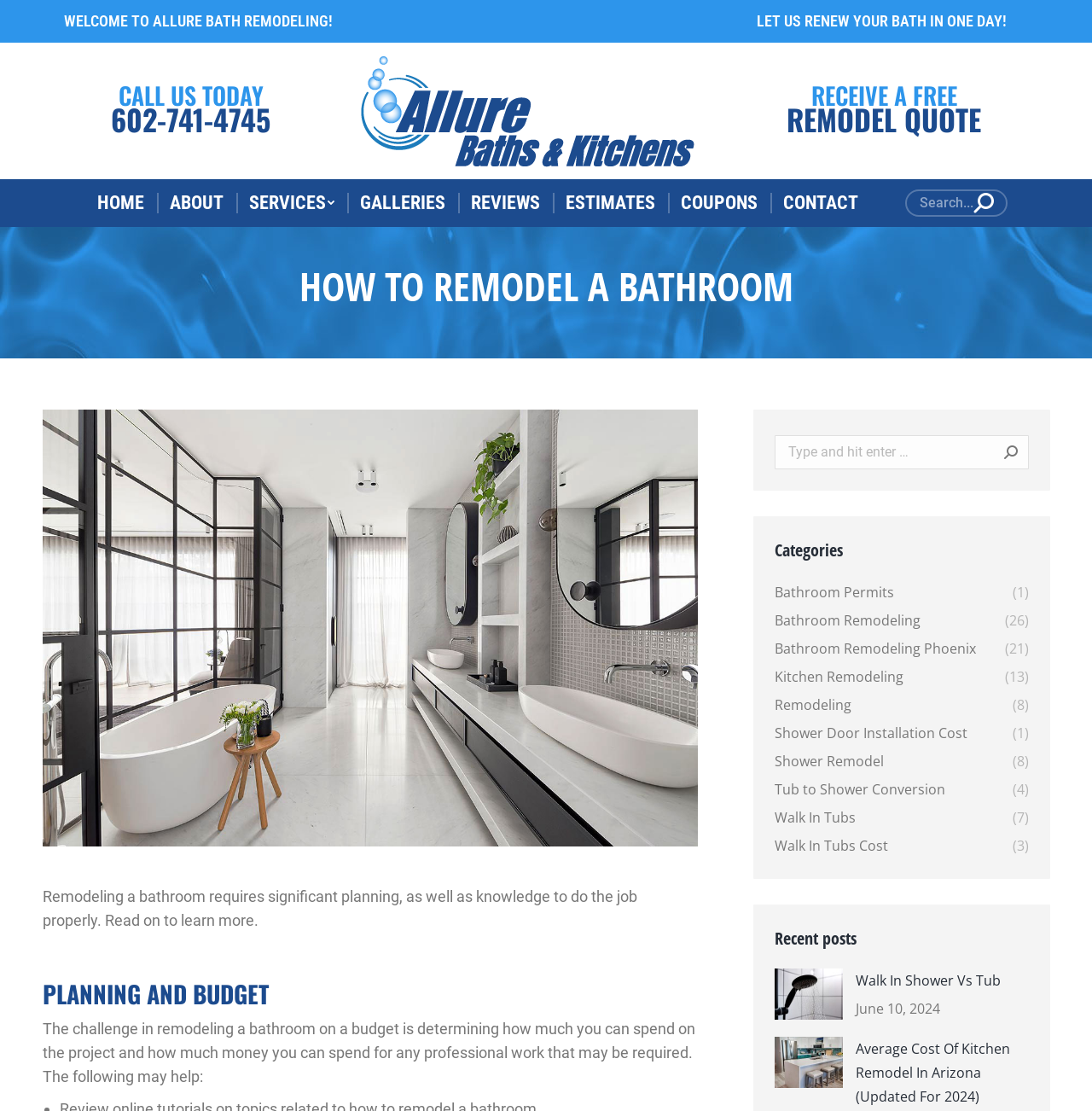Extract the top-level heading from the webpage and provide its text.

HOW TO REMODEL A BATHROOM